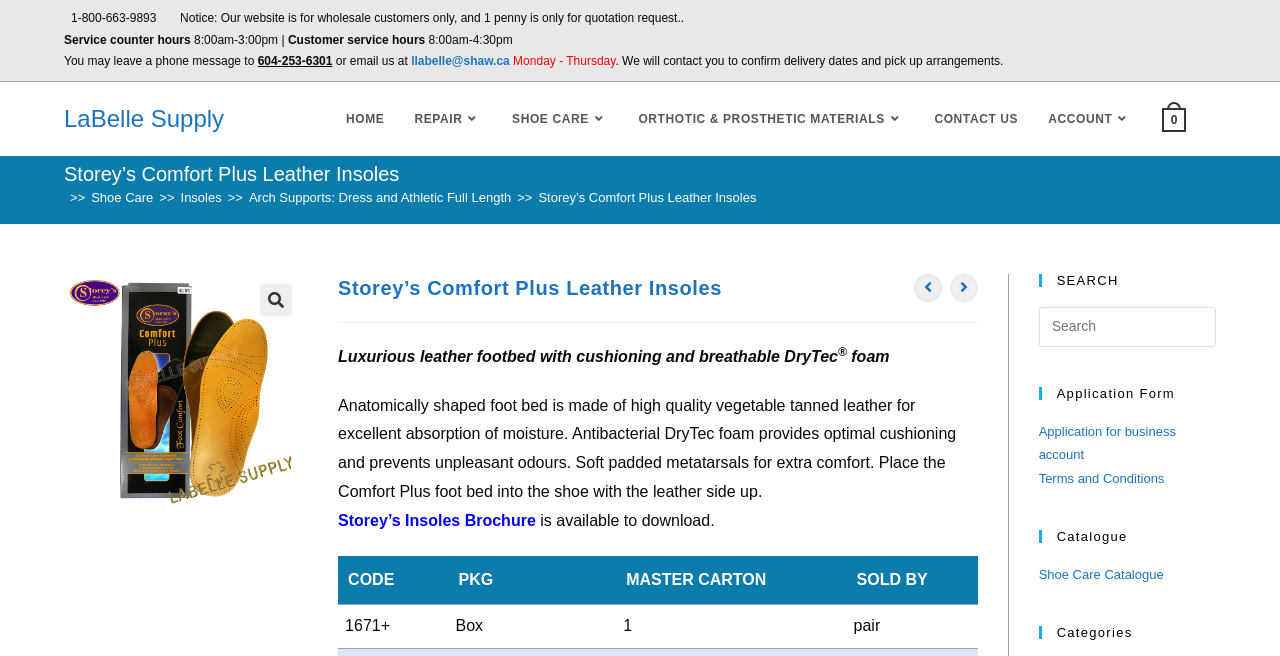What is the material of the footbed in Storey's Comfort Plus Leather Insoles?
Using the image, elaborate on the answer with as much detail as possible.

I found this information in the product description, where it says 'Anatomically shaped foot bed is made of high quality vegetable tanned leather for excellent absorption of moisture'.